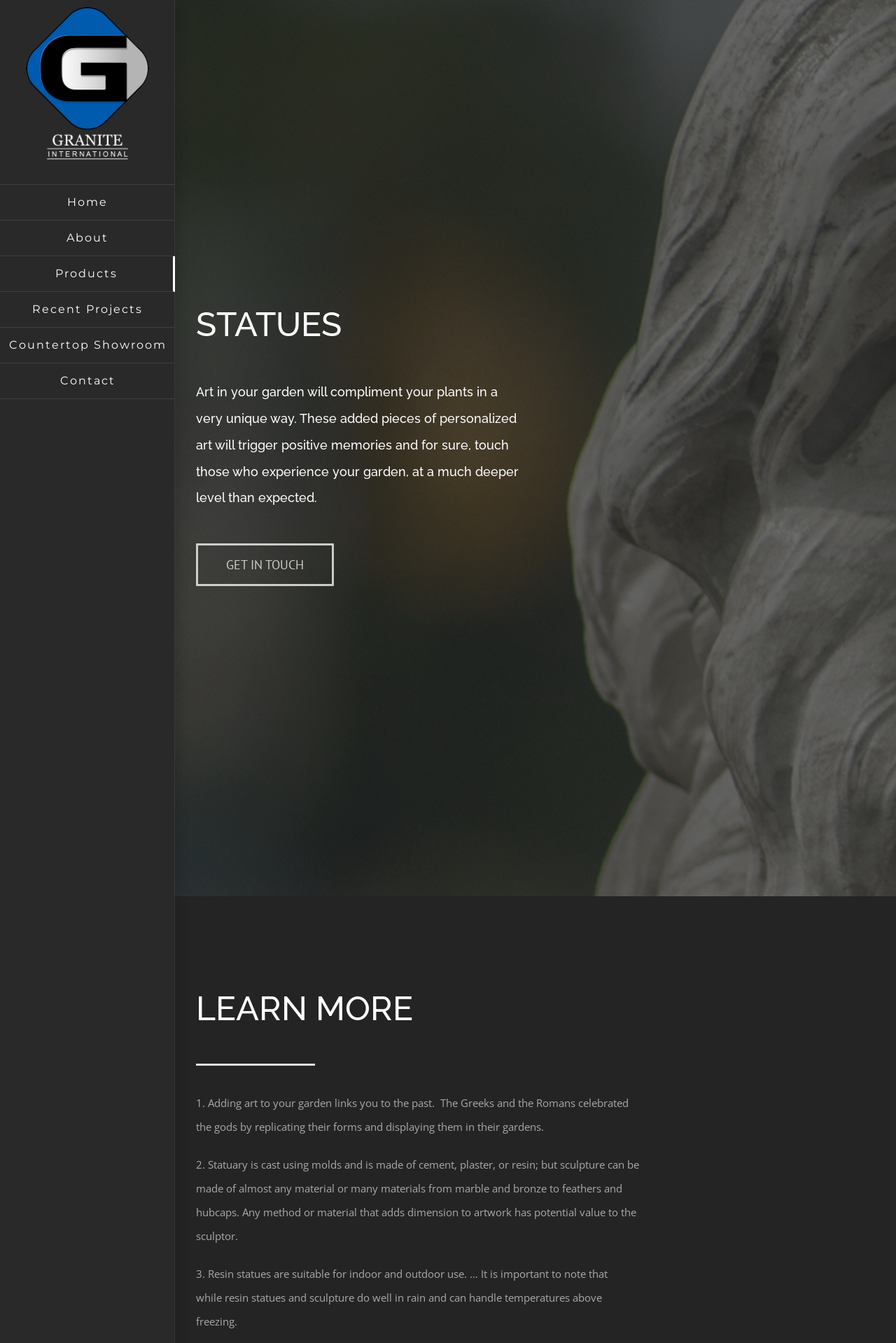Please identify the bounding box coordinates of the clickable area that will fulfill the following instruction: "Learn more about statues". The coordinates should be in the format of four float numbers between 0 and 1, i.e., [left, top, right, bottom].

[0.219, 0.735, 0.714, 0.766]